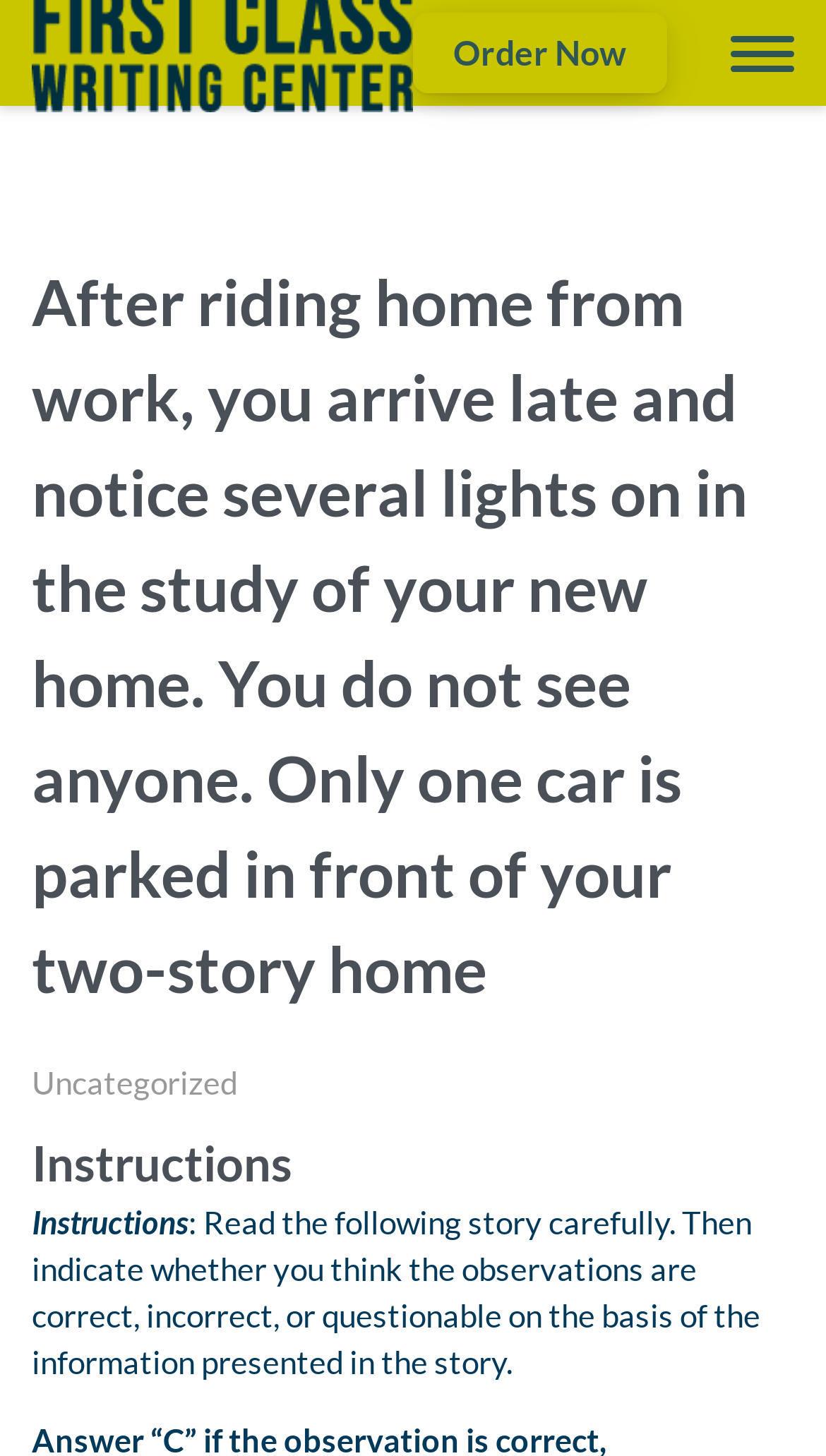Provide the bounding box coordinates in the format (top-left x, top-left y, bottom-right x, bottom-right y). All values are floating point numbers between 0 and 1. Determine the bounding box coordinate of the UI element described as: Order Now

[0.5, 0.009, 0.808, 0.064]